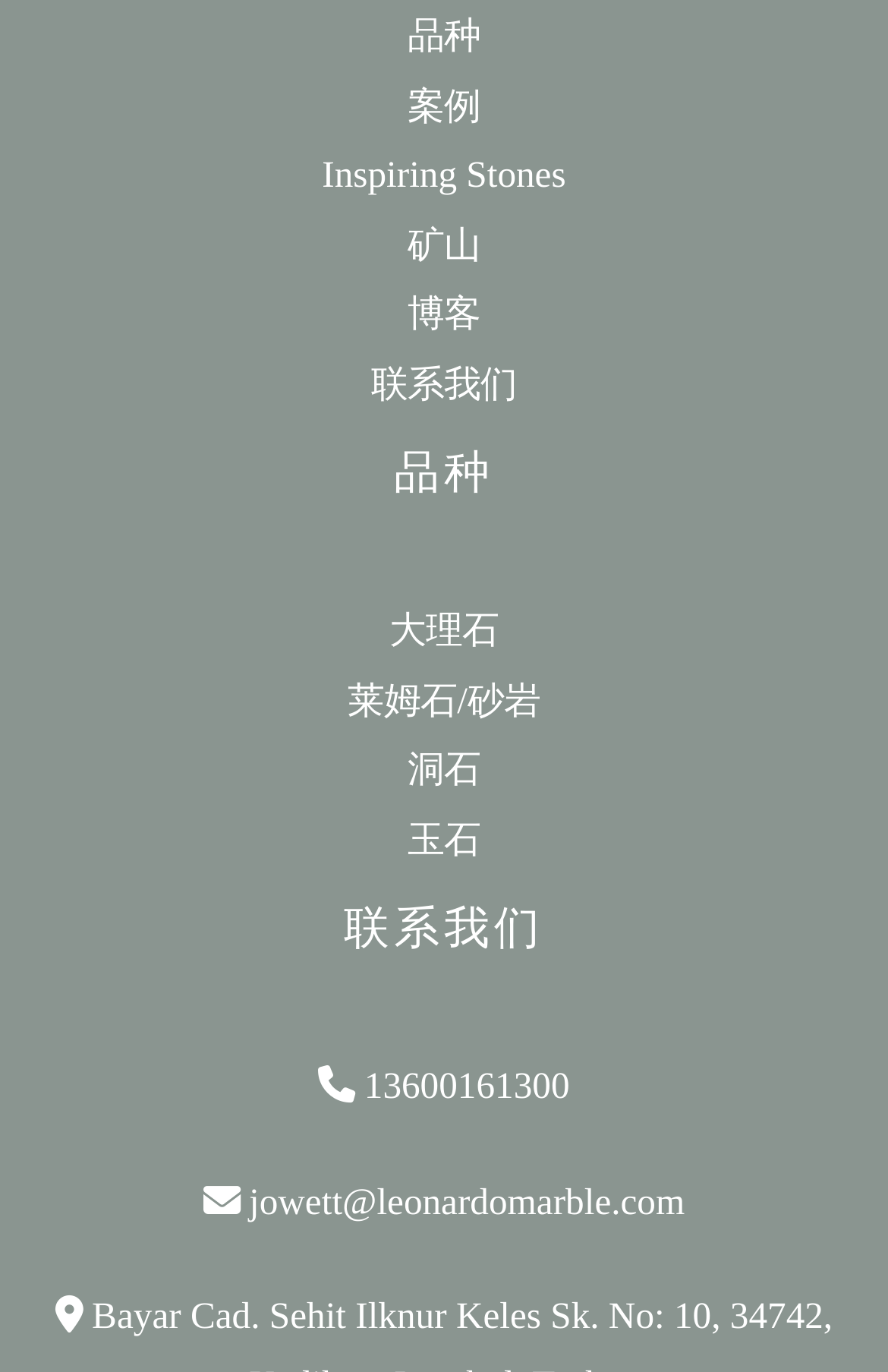Identify the bounding box for the described UI element. Provide the coordinates in (top-left x, top-left y, bottom-right x, bottom-right y) format with values ranging from 0 to 1: Inspiring Stones

[0.311, 0.103, 0.689, 0.154]